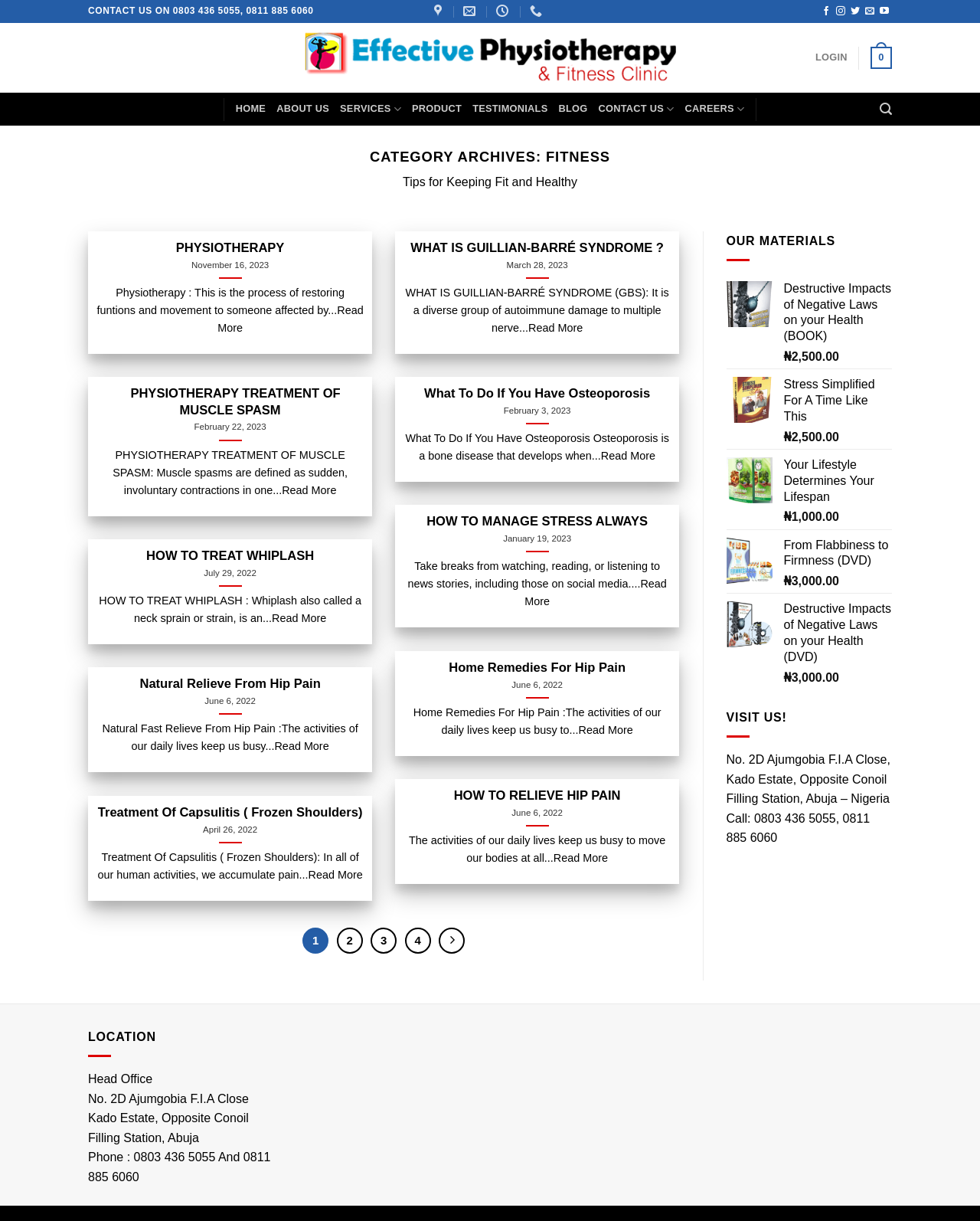Specify the bounding box coordinates of the element's region that should be clicked to achieve the following instruction: "Visit the 'CONTACT US' page". The bounding box coordinates consist of four float numbers between 0 and 1, in the format [left, top, right, bottom].

[0.611, 0.077, 0.688, 0.102]